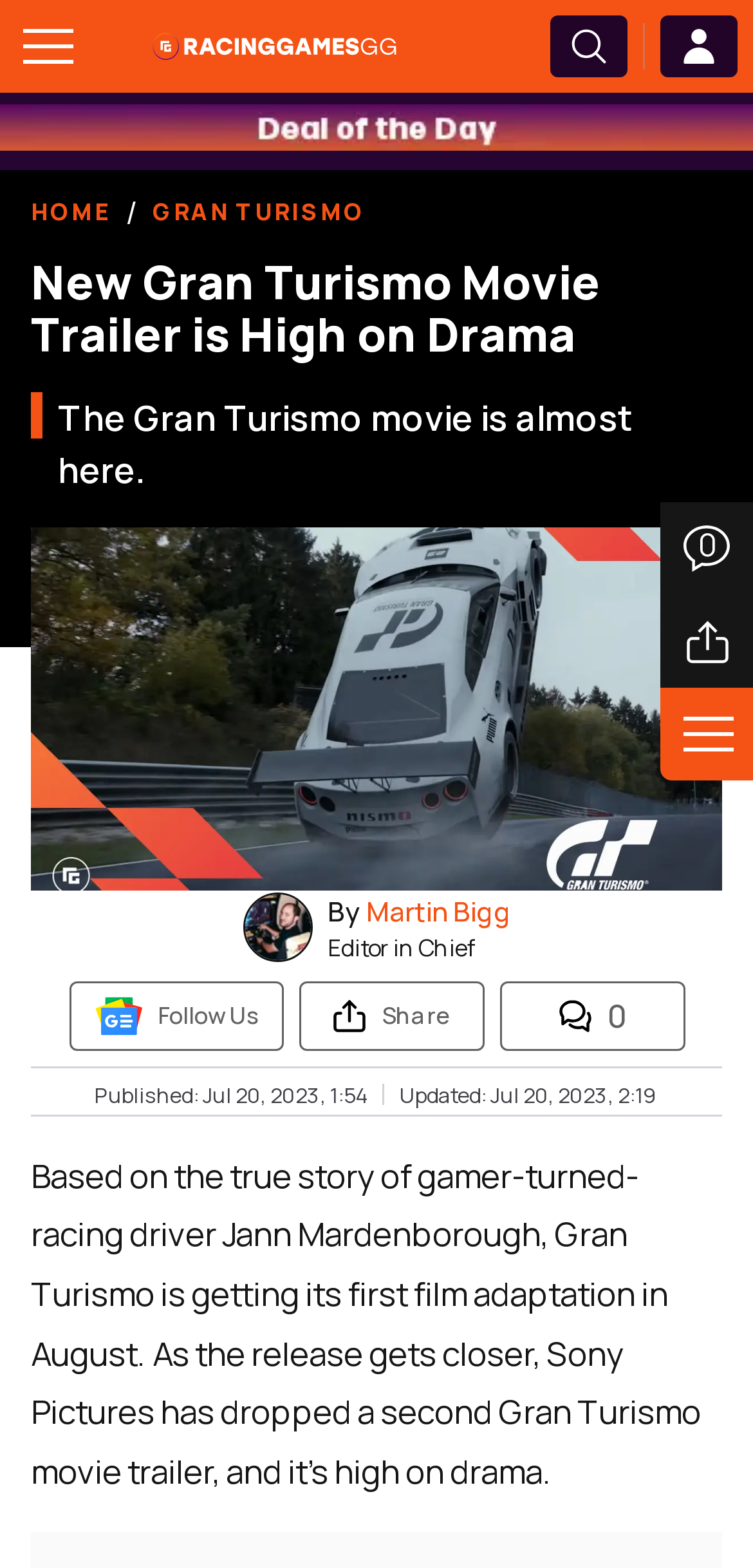What is the topic of the article? From the image, respond with a single word or brief phrase.

Gran Turismo movie